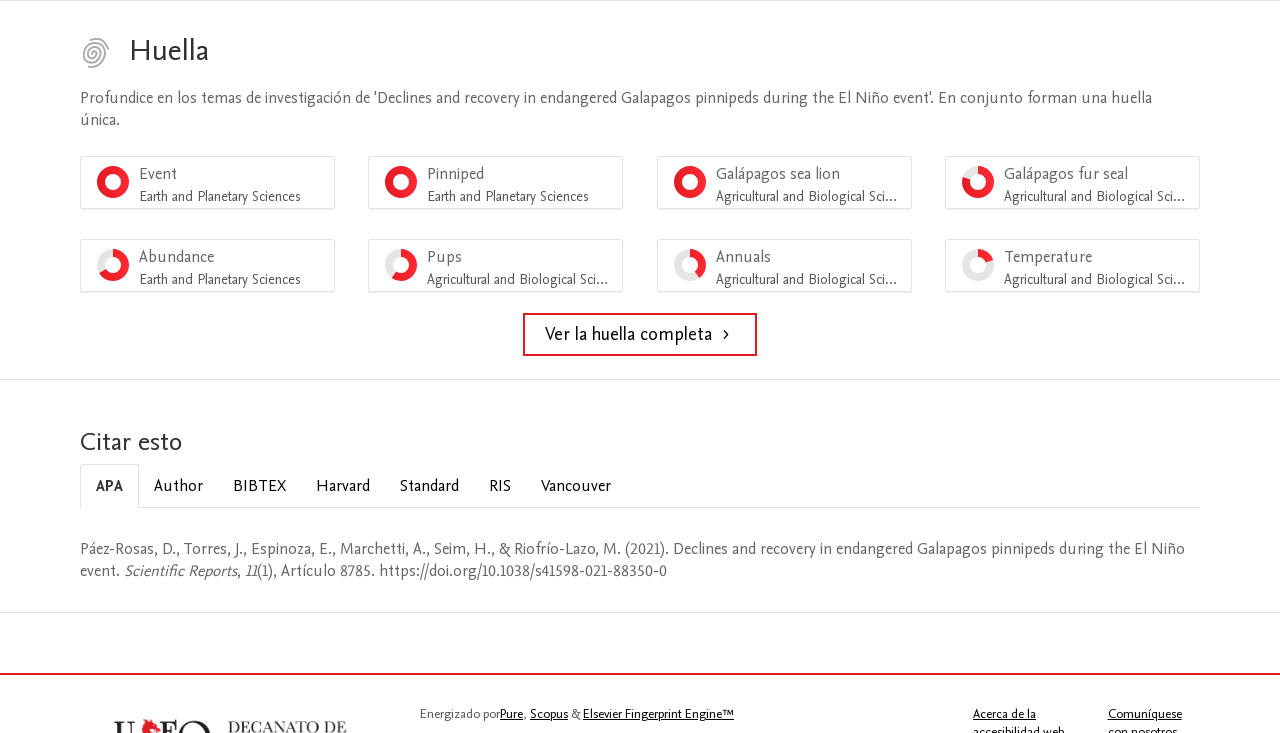Please specify the bounding box coordinates of the region to click in order to perform the following instruction: "Click on the 'Scopus' link".

[0.414, 0.962, 0.444, 0.987]